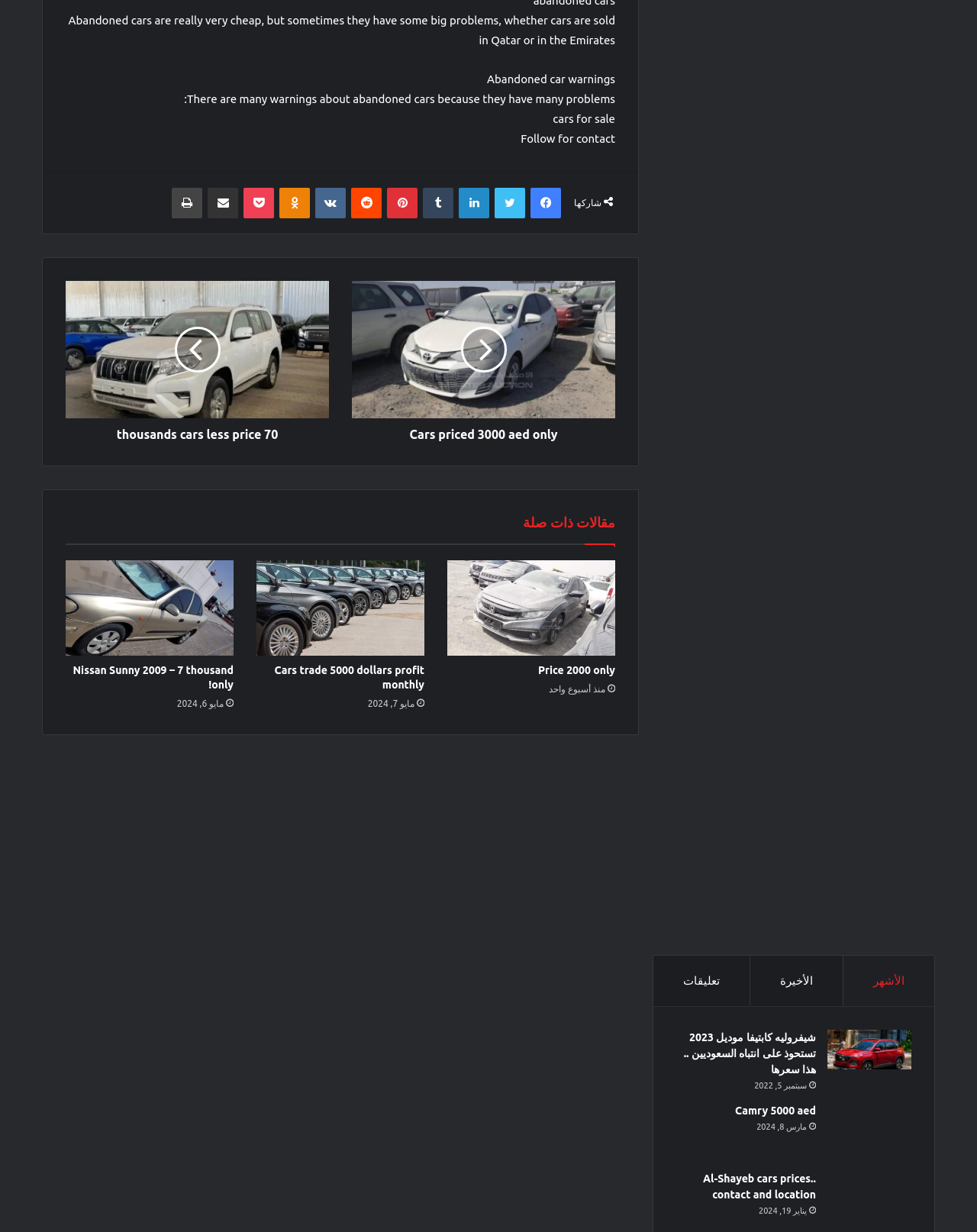Identify the bounding box coordinates of the area that should be clicked in order to complete the given instruction: "Share on Facebook". The bounding box coordinates should be four float numbers between 0 and 1, i.e., [left, top, right, bottom].

[0.543, 0.153, 0.574, 0.177]